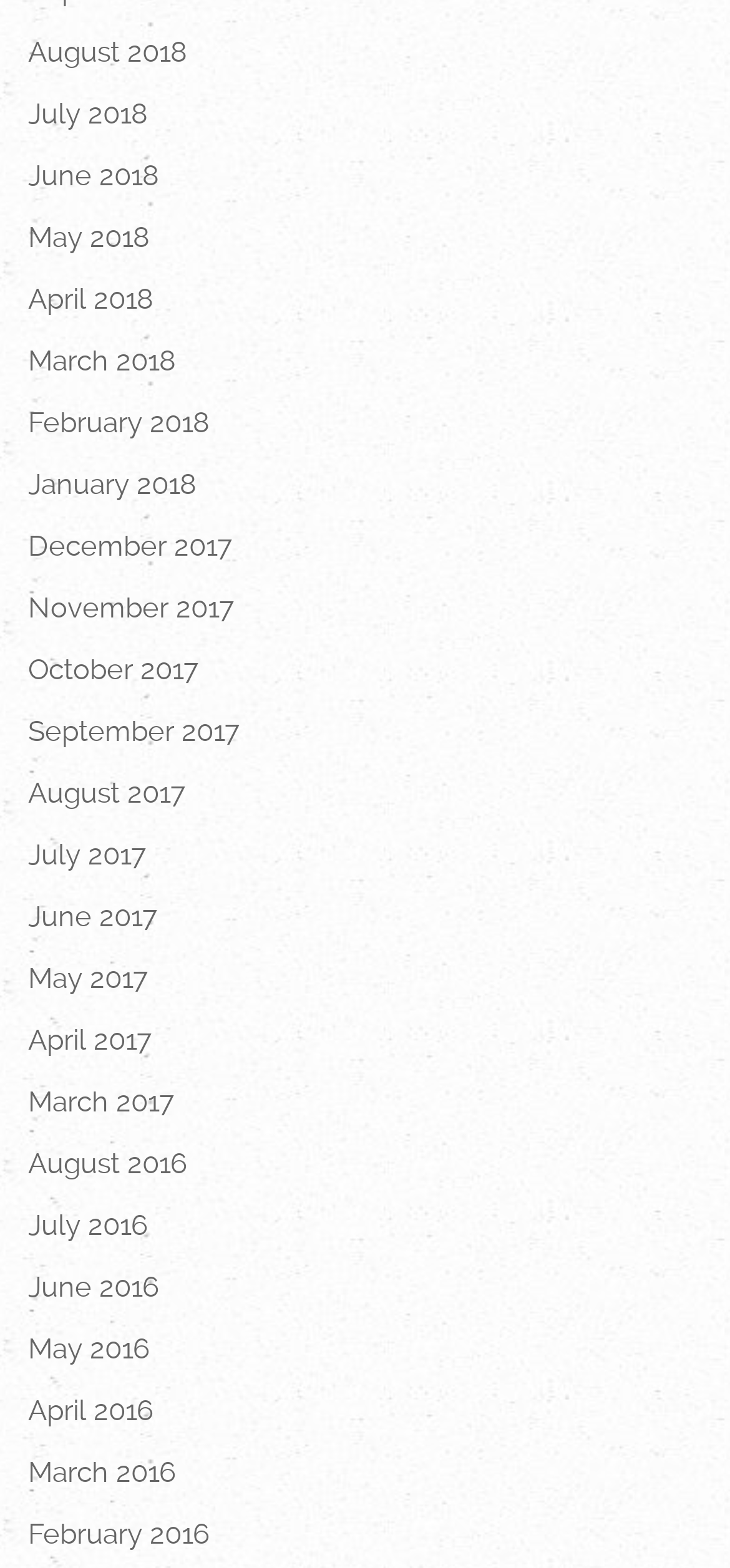What is the latest month listed in 2017?
Please use the image to provide a one-word or short phrase answer.

August 2017